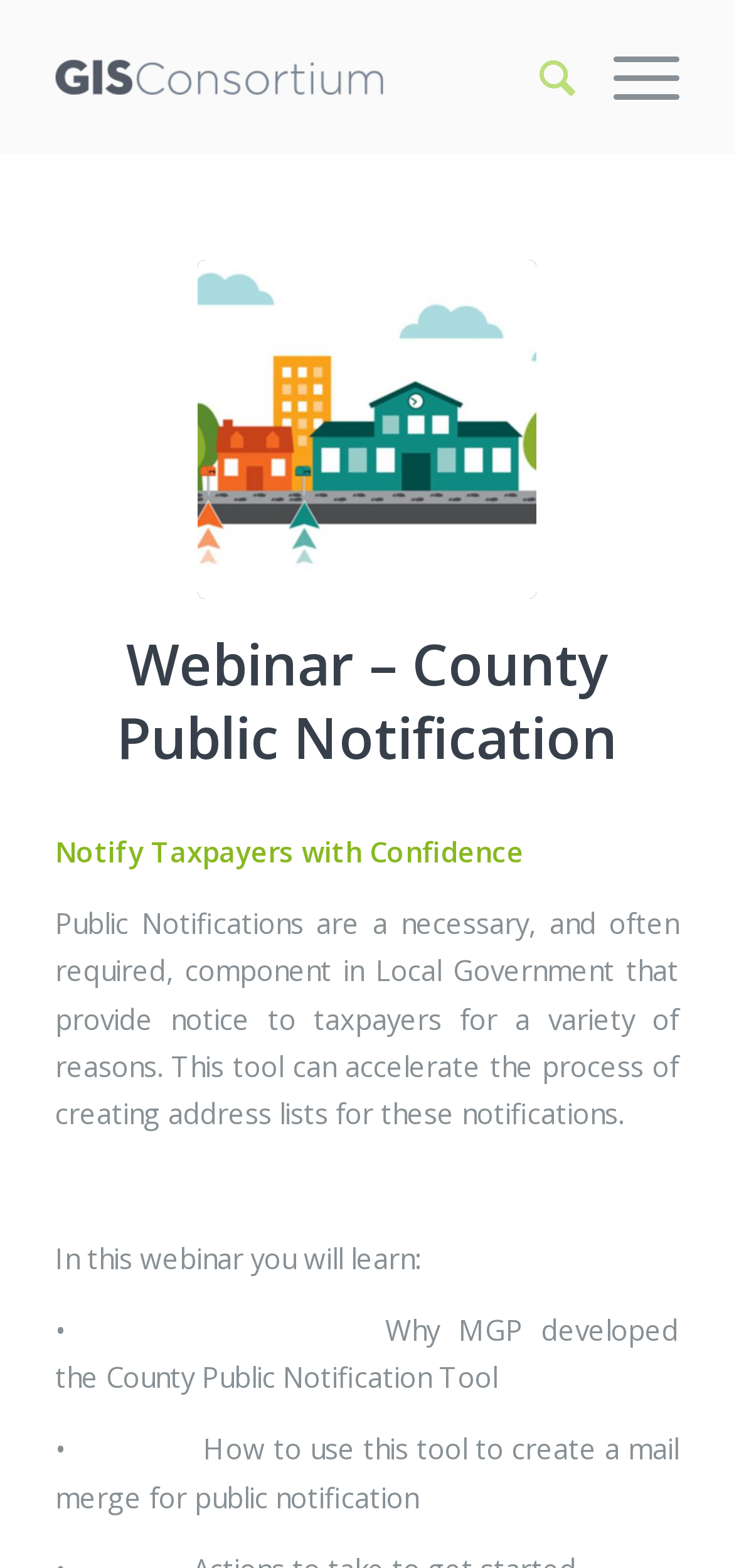What is the format of the address lists created by the tool?
Answer the question with as much detail as possible.

The tool can be used to create a mail merge for public notification, as stated in the text on the webpage, which suggests that the address lists created by the tool are in a format suitable for mail merging.